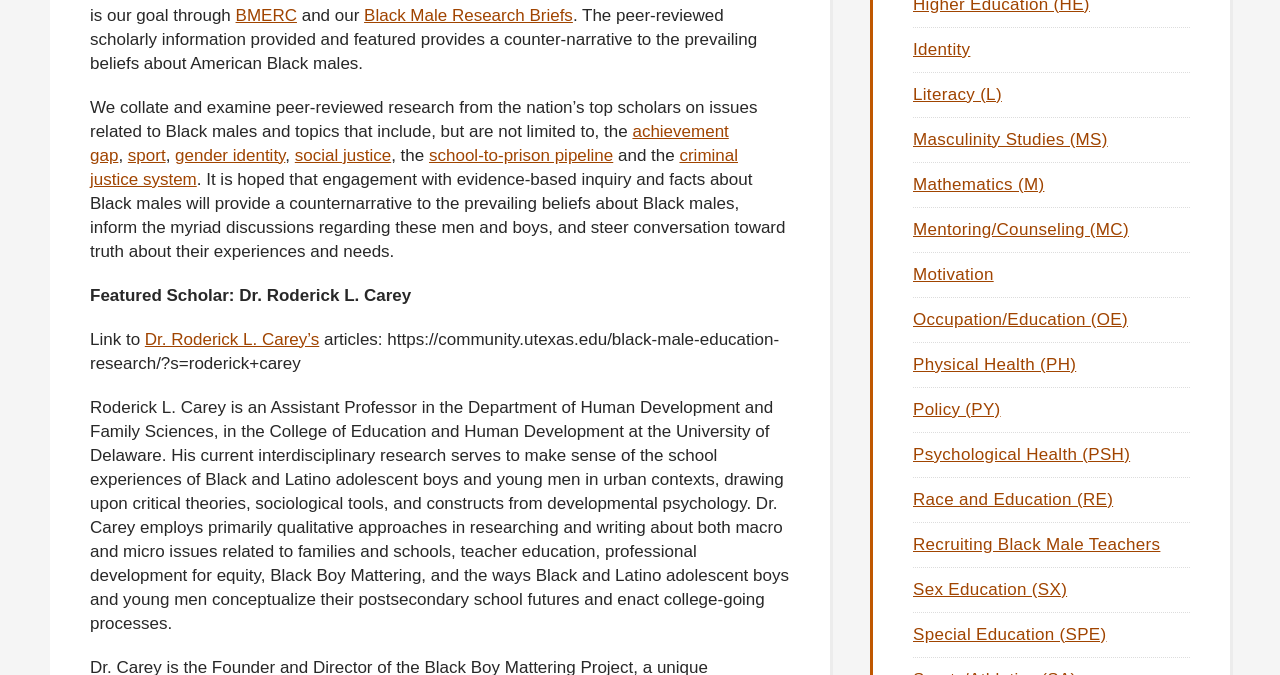Respond to the question below with a single word or phrase:
What is the name of the featured scholar?

Dr. Roderick L. Carey